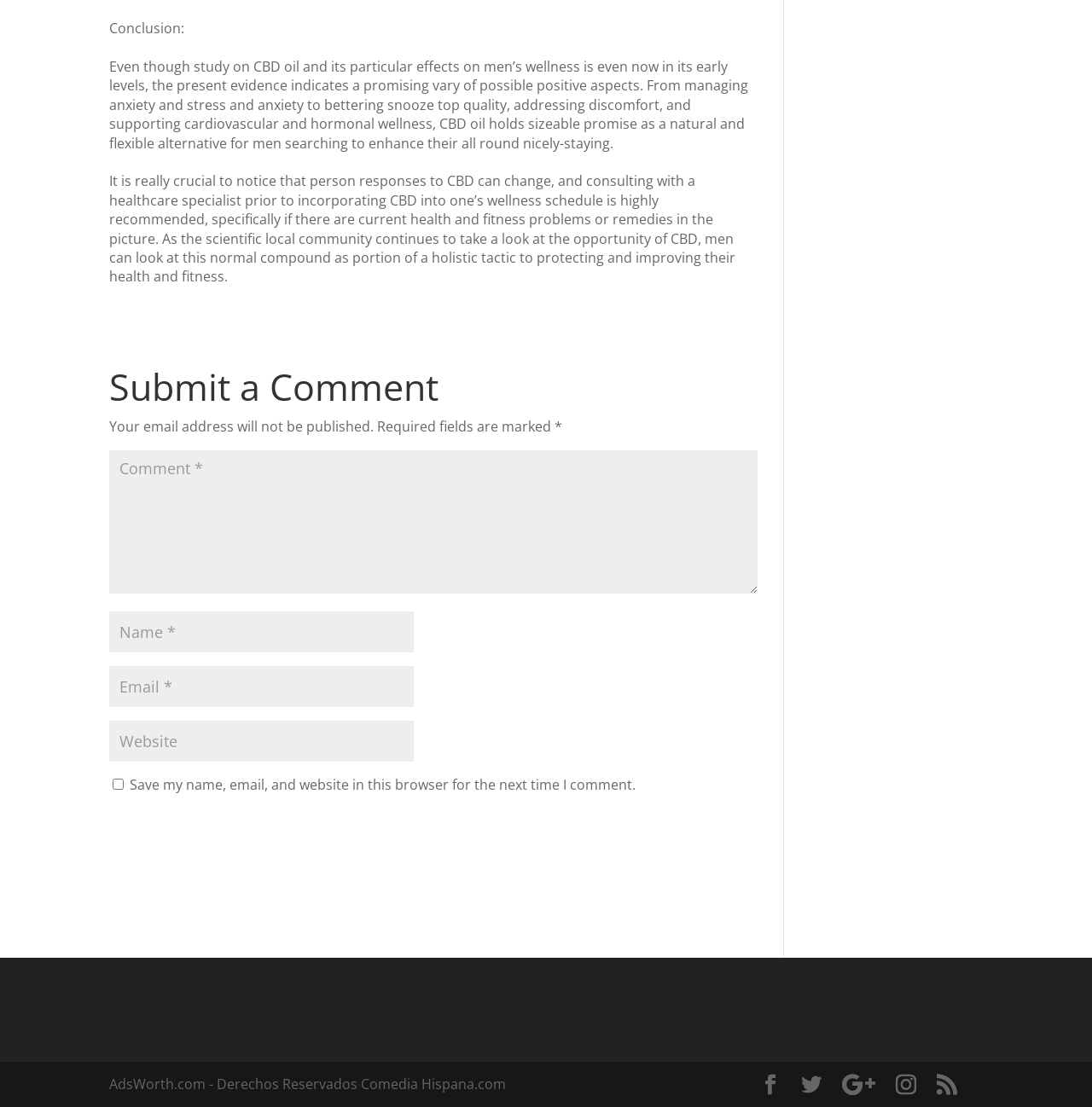Please identify the bounding box coordinates of the area that needs to be clicked to fulfill the following instruction: "Enter your name."

[0.1, 0.553, 0.379, 0.589]